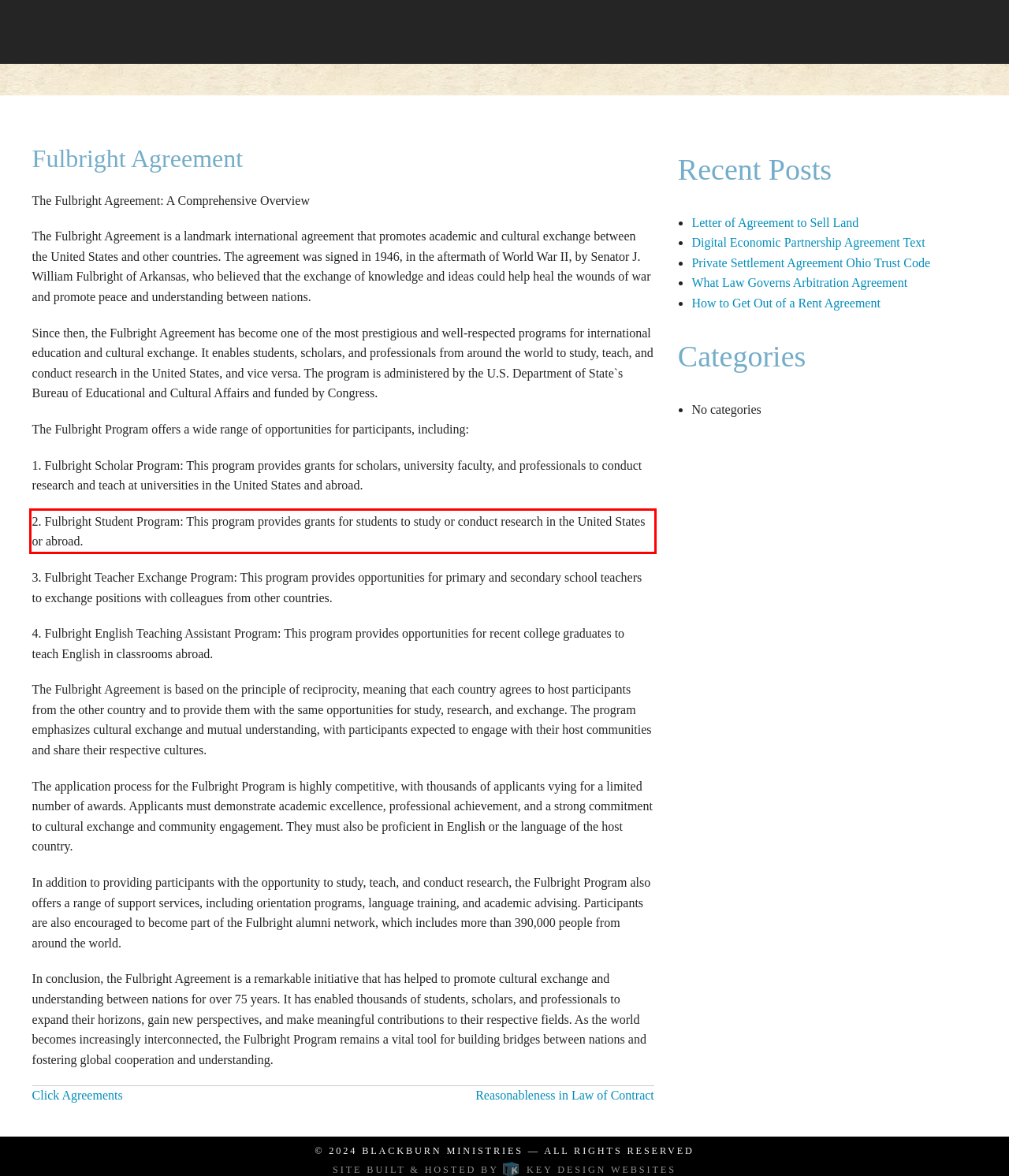Using the provided screenshot of a webpage, recognize the text inside the red rectangle bounding box by performing OCR.

2. Fulbright Student Program: This program provides grants for students to study or conduct research in the United States or abroad.